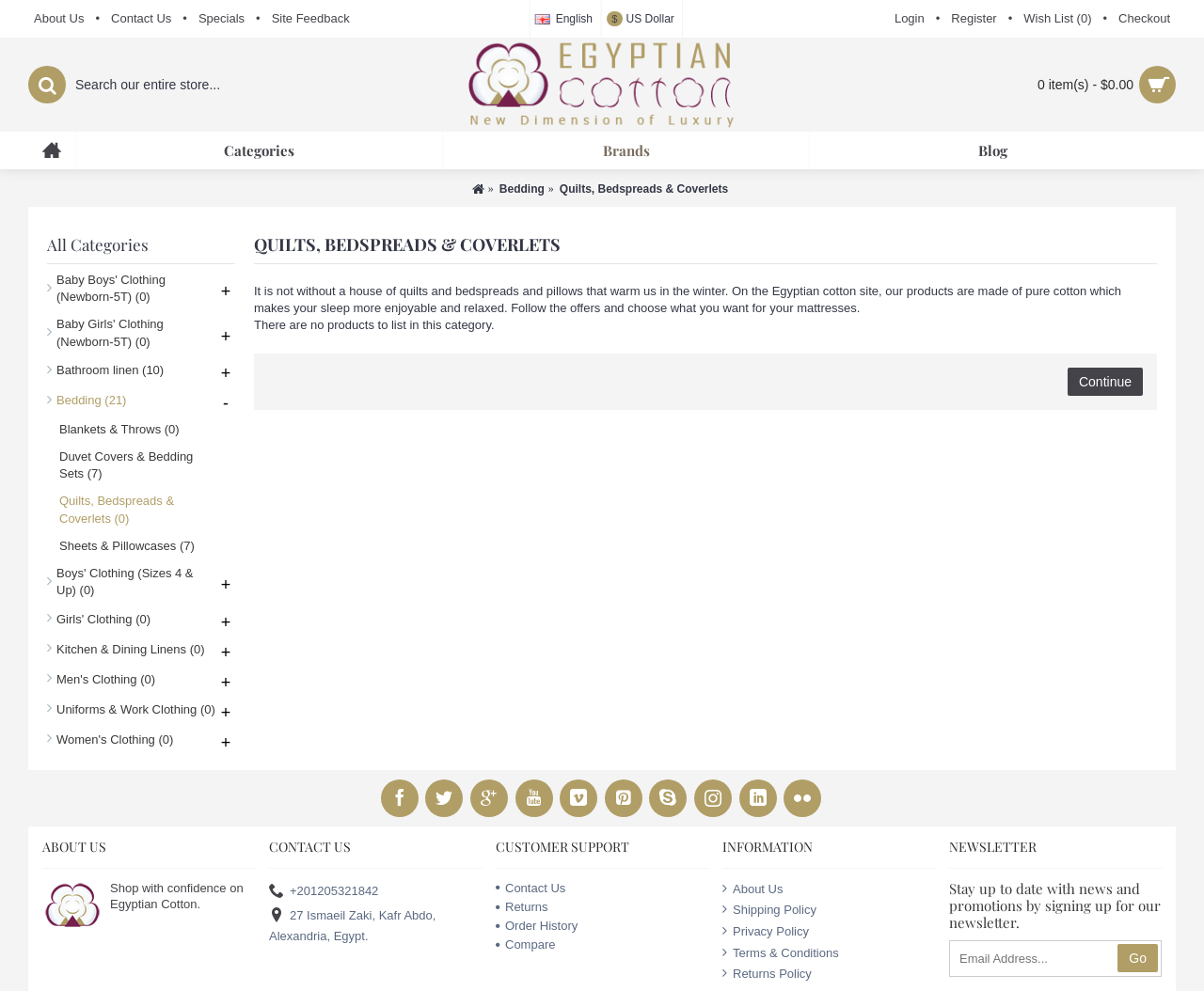Can you extract the headline from the webpage for me?

QUILTS, BEDSPREADS & COVERLETS